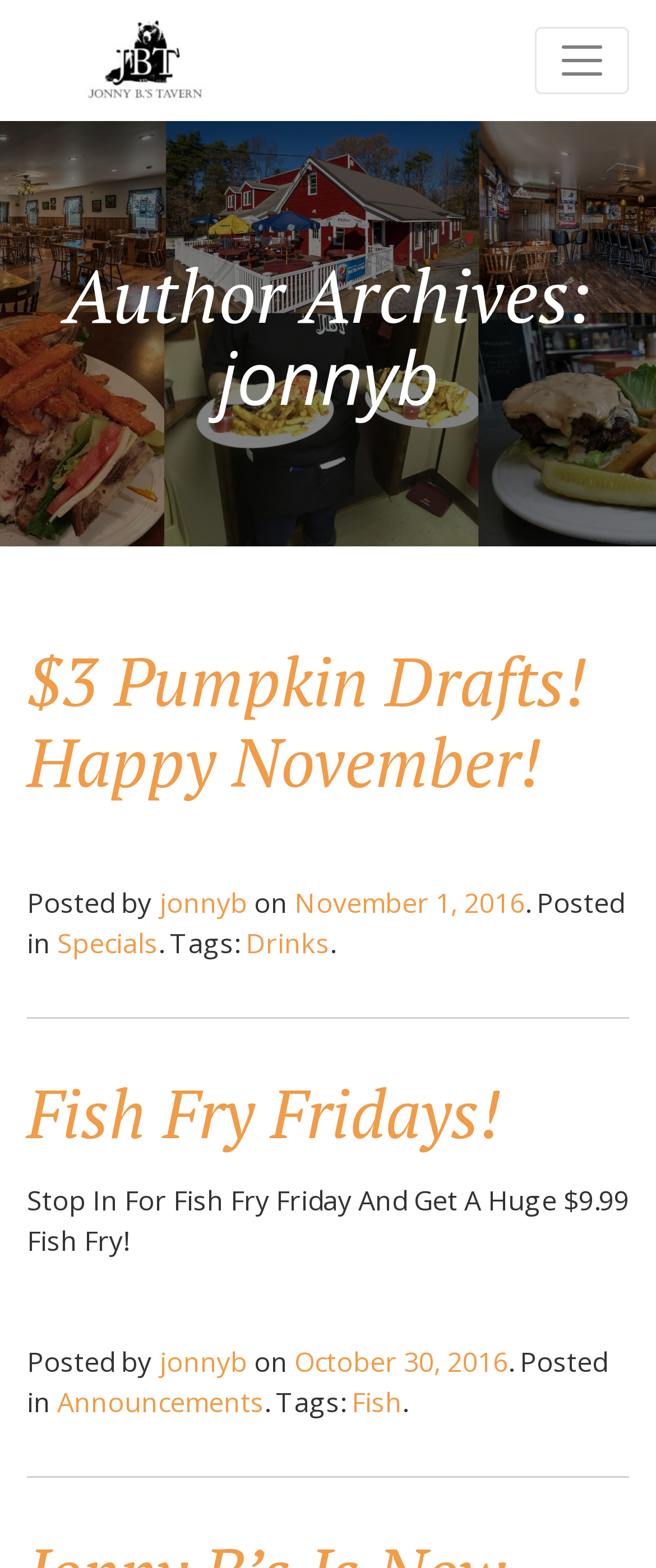What is the title of the first article?
We need a detailed and meticulous answer to the question.

I looked at the first article element [24] and found the heading element [58] inside it, which has the text '$3 Pumpkin Drafts! Happy November!'. This is the title of the first article.